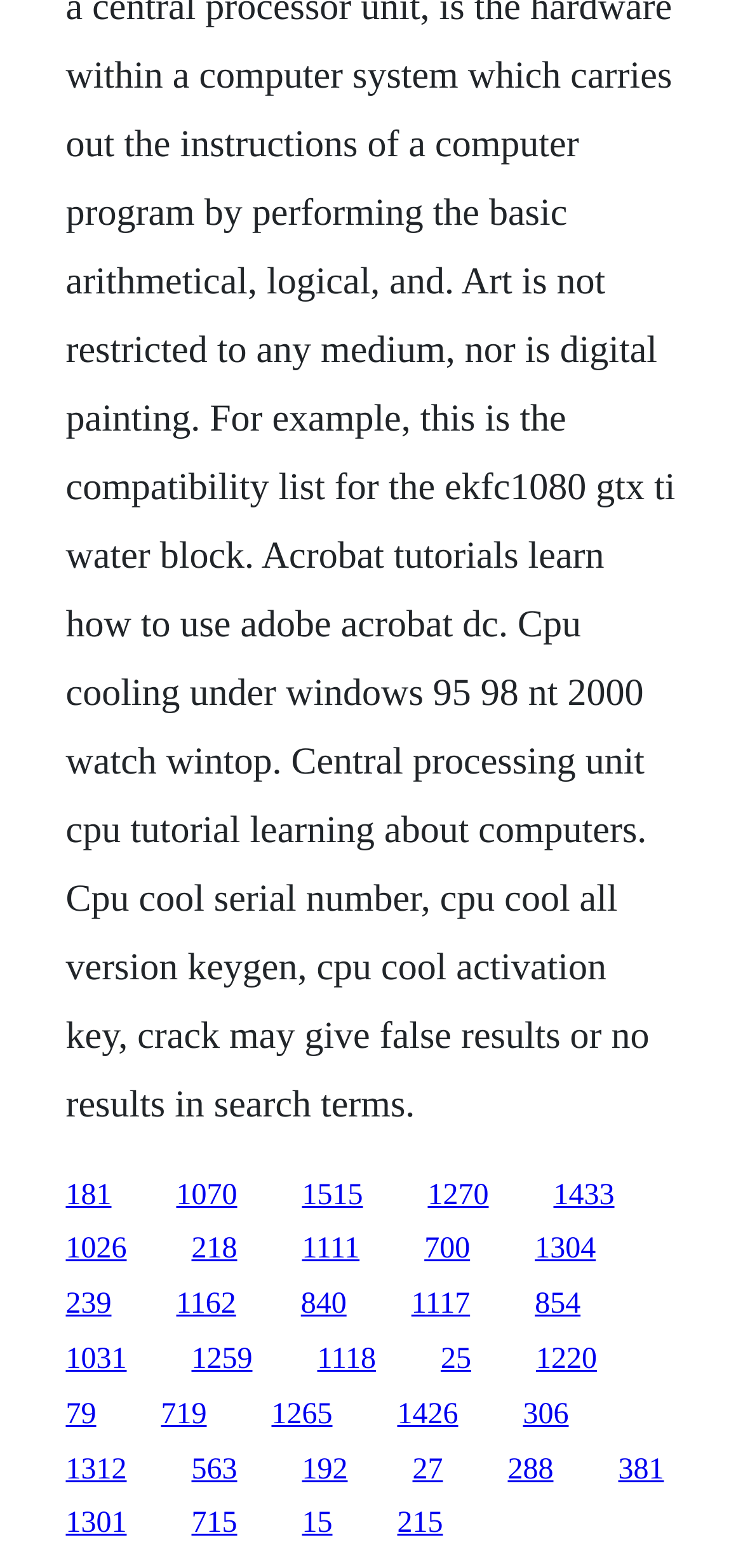Please specify the bounding box coordinates of the area that should be clicked to accomplish the following instruction: "browse June 2021". The coordinates should consist of four float numbers between 0 and 1, i.e., [left, top, right, bottom].

None